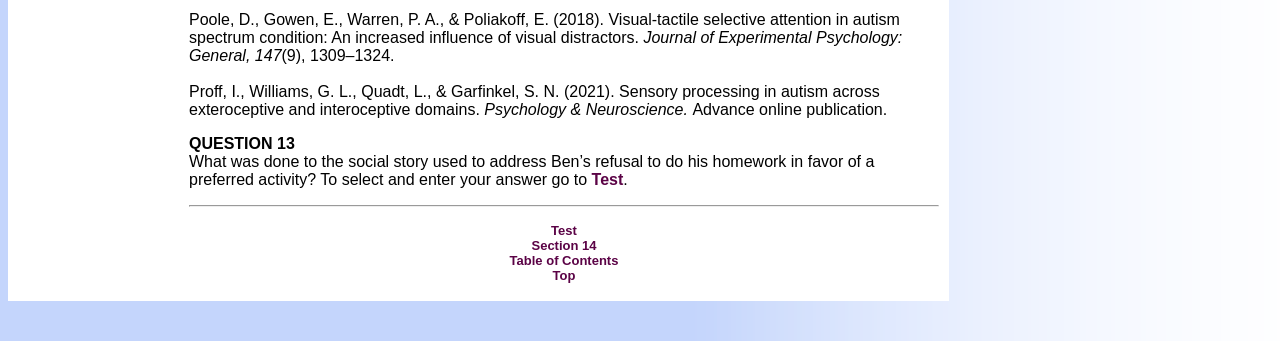Please provide the bounding box coordinates for the UI element as described: "Table of Contents". The coordinates must be four floats between 0 and 1, represented as [left, top, right, bottom].

[0.398, 0.742, 0.483, 0.786]